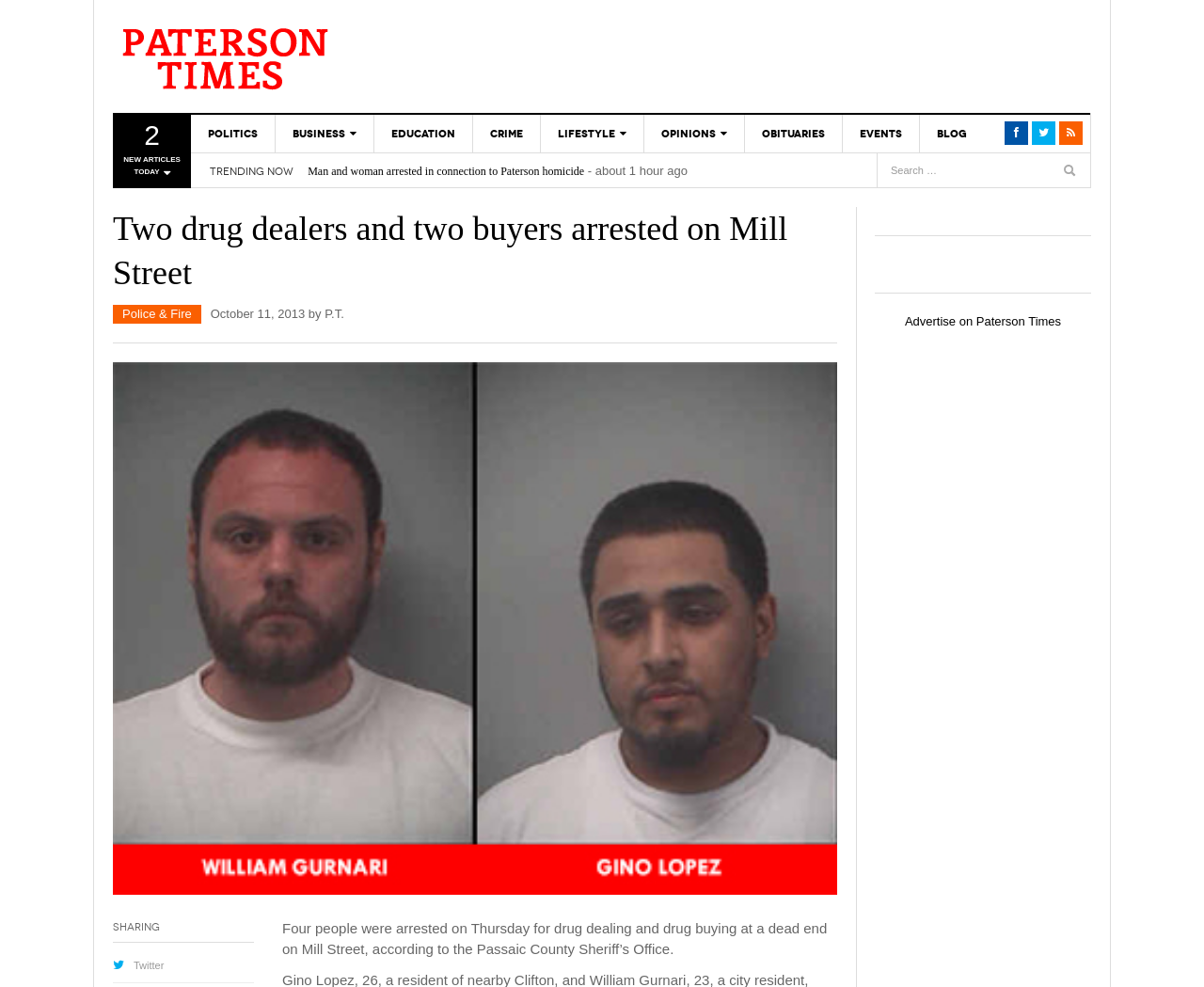What is the topic of the news article on the webpage?
Answer the question with a thorough and detailed explanation.

The news article on the webpage is about the arrest of four people for drug dealing and drug buying on Mill Street, according to the Passaic County Sheriff’s Office.